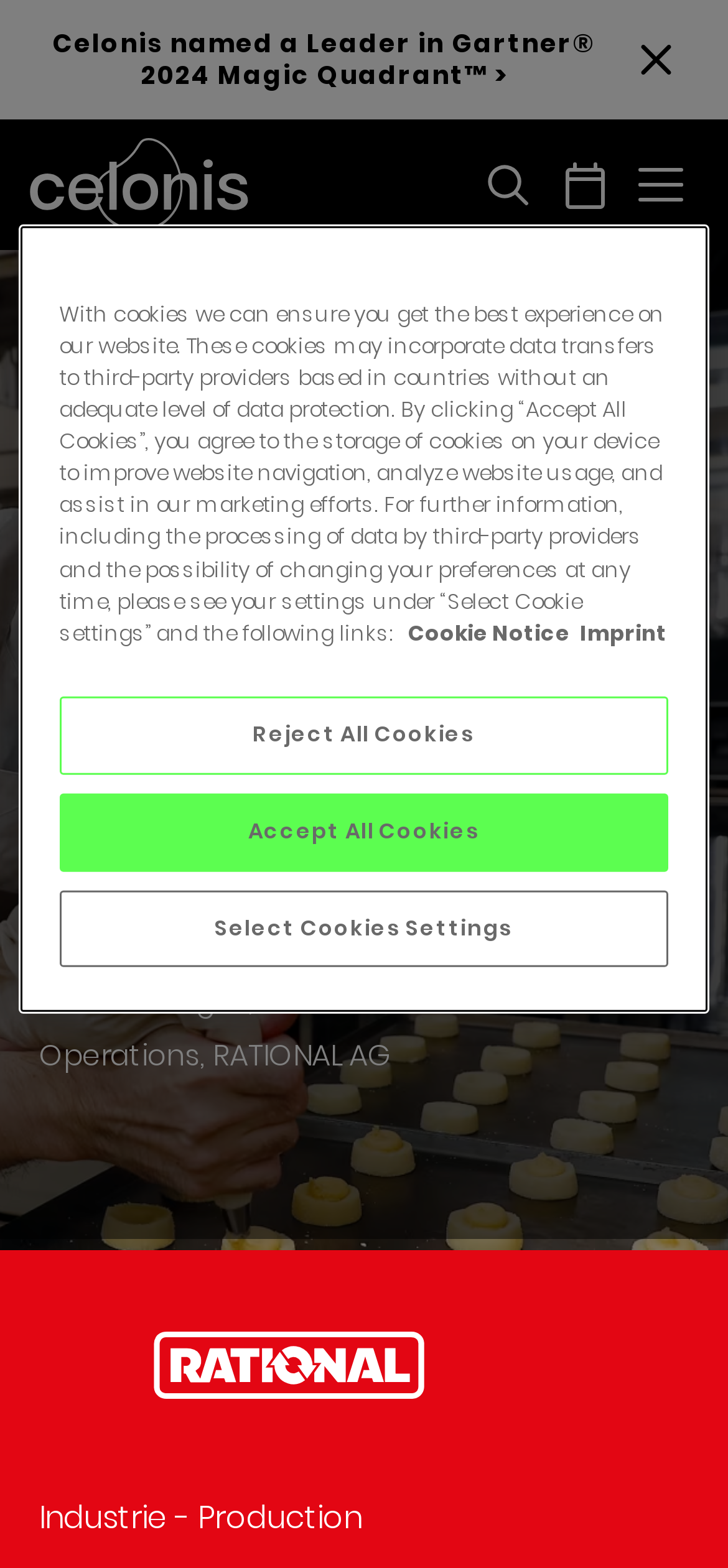Using the webpage screenshot, locate the HTML element that fits the following description and provide its bounding box: "Customer Story".

[0.42, 0.195, 0.782, 0.22]